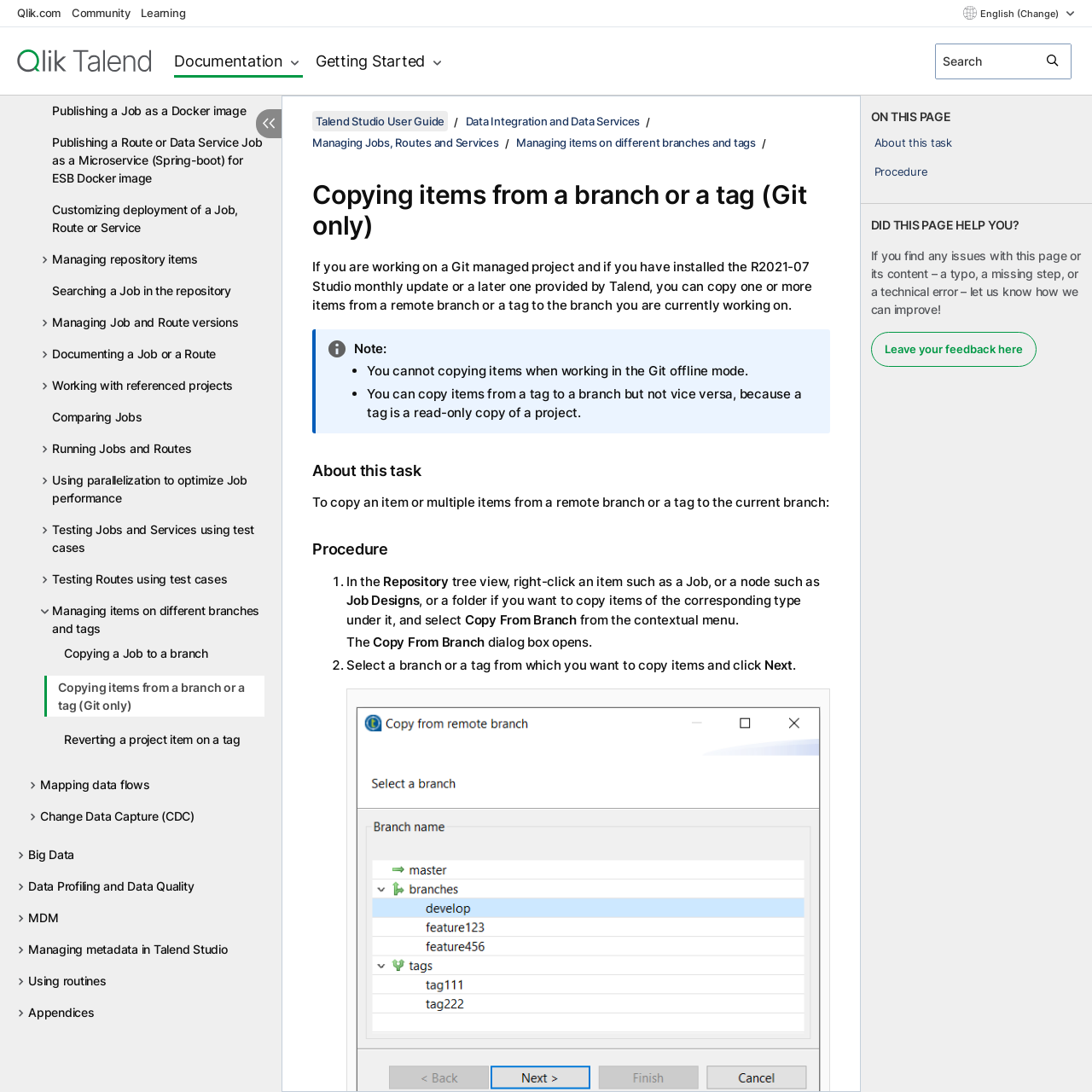What is the purpose of the 'Leave your feedback here' button?
Please look at the screenshot and answer using one word or phrase.

Provide feedback